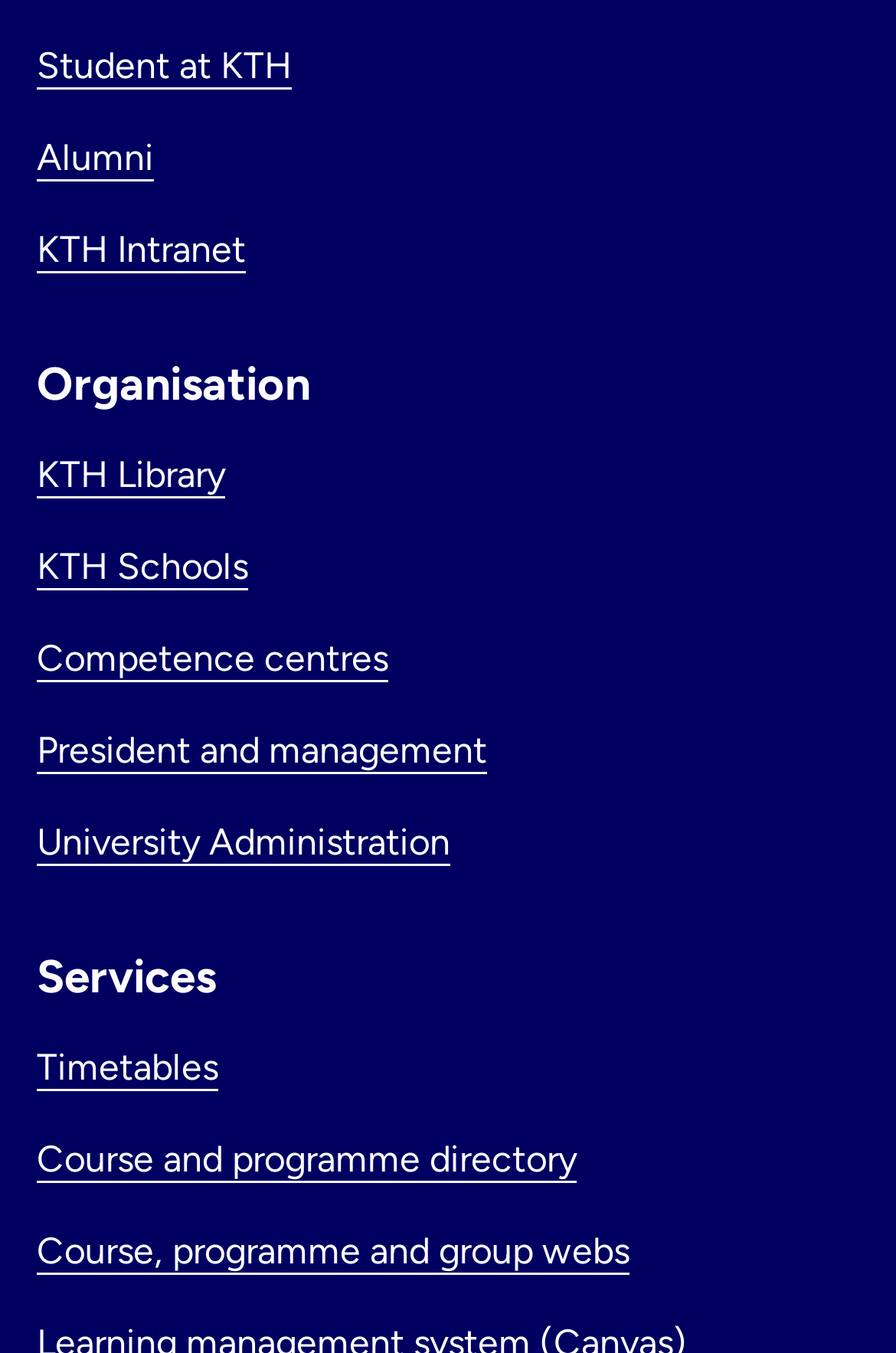Pinpoint the bounding box coordinates of the clickable element to carry out the following instruction: "Check timetables."

[0.041, 0.772, 0.244, 0.805]